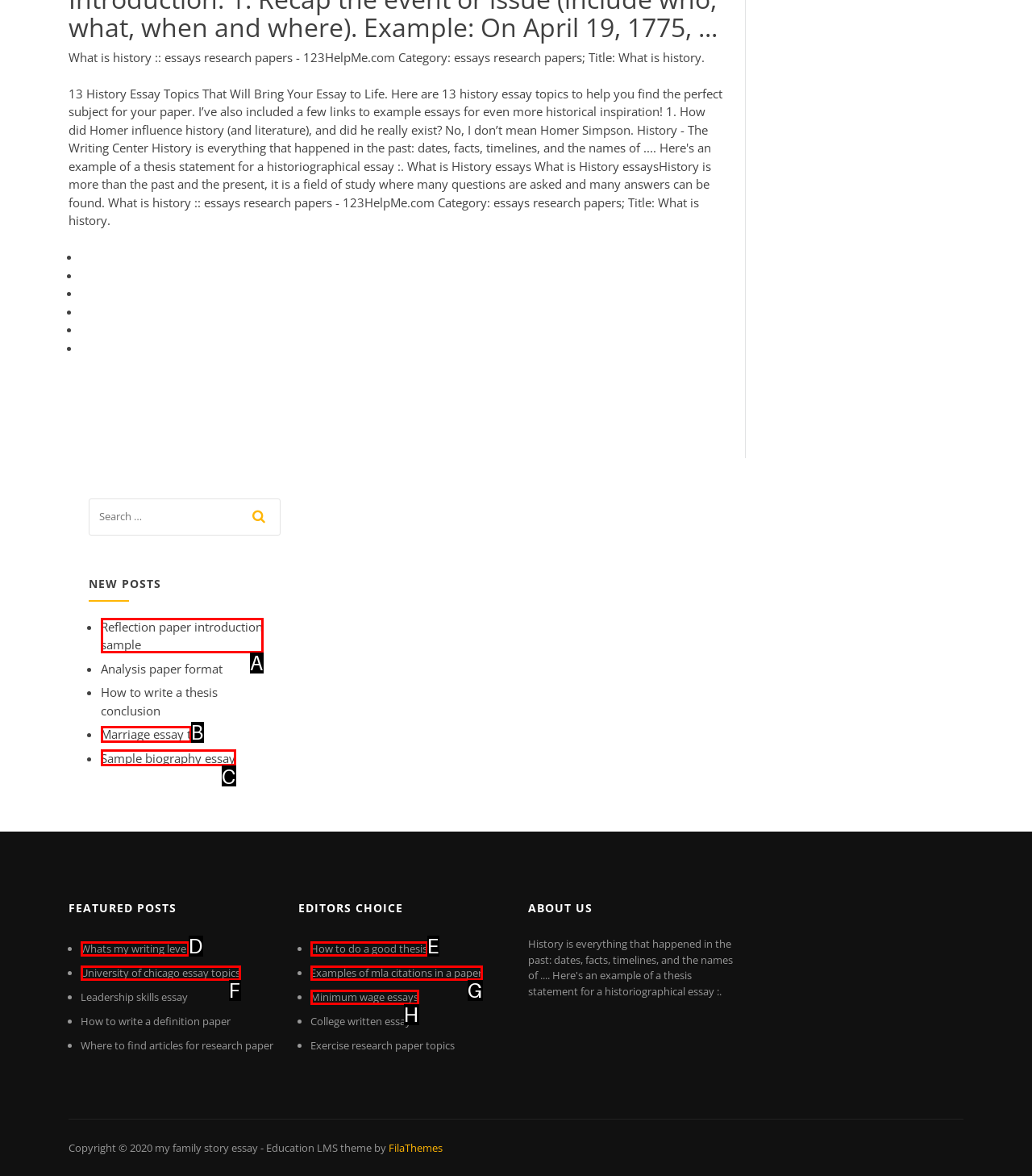Which HTML element should be clicked to complete the following task: read reflection paper introduction sample?
Answer with the letter corresponding to the correct choice.

A